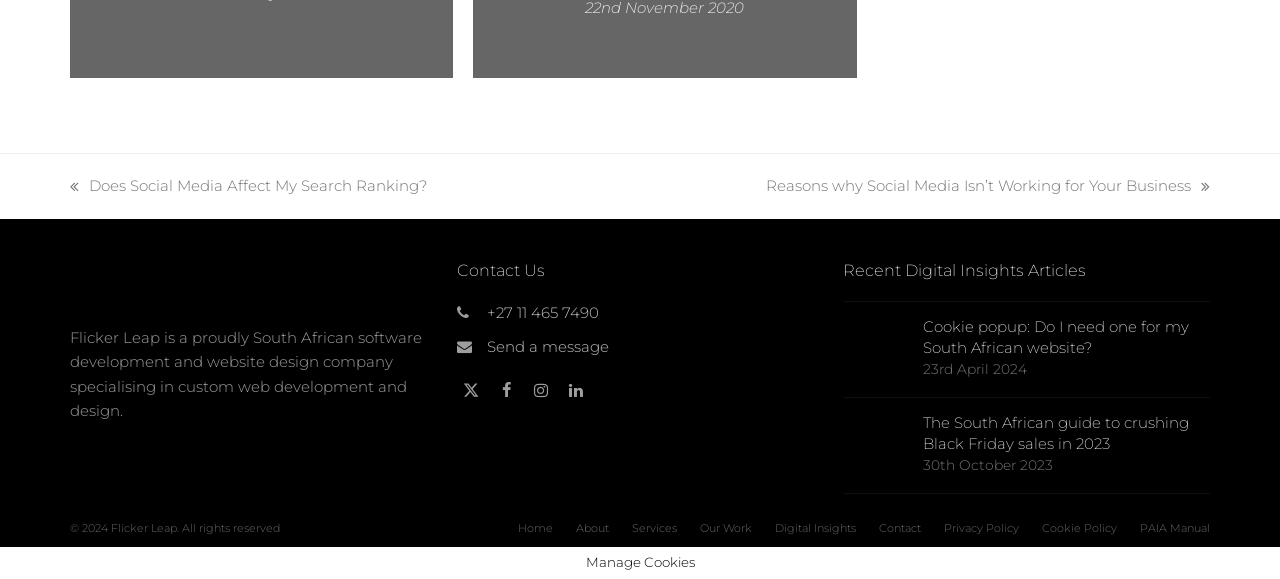What is the topic of the first article?
From the details in the image, answer the question comprehensively.

The first article is titled 'Cookie Popup For South African Websites Cookie popup: Do I need one for my South African website? 23rd April 2024', which can be found in the 'Recent Digital Insights Articles' section.